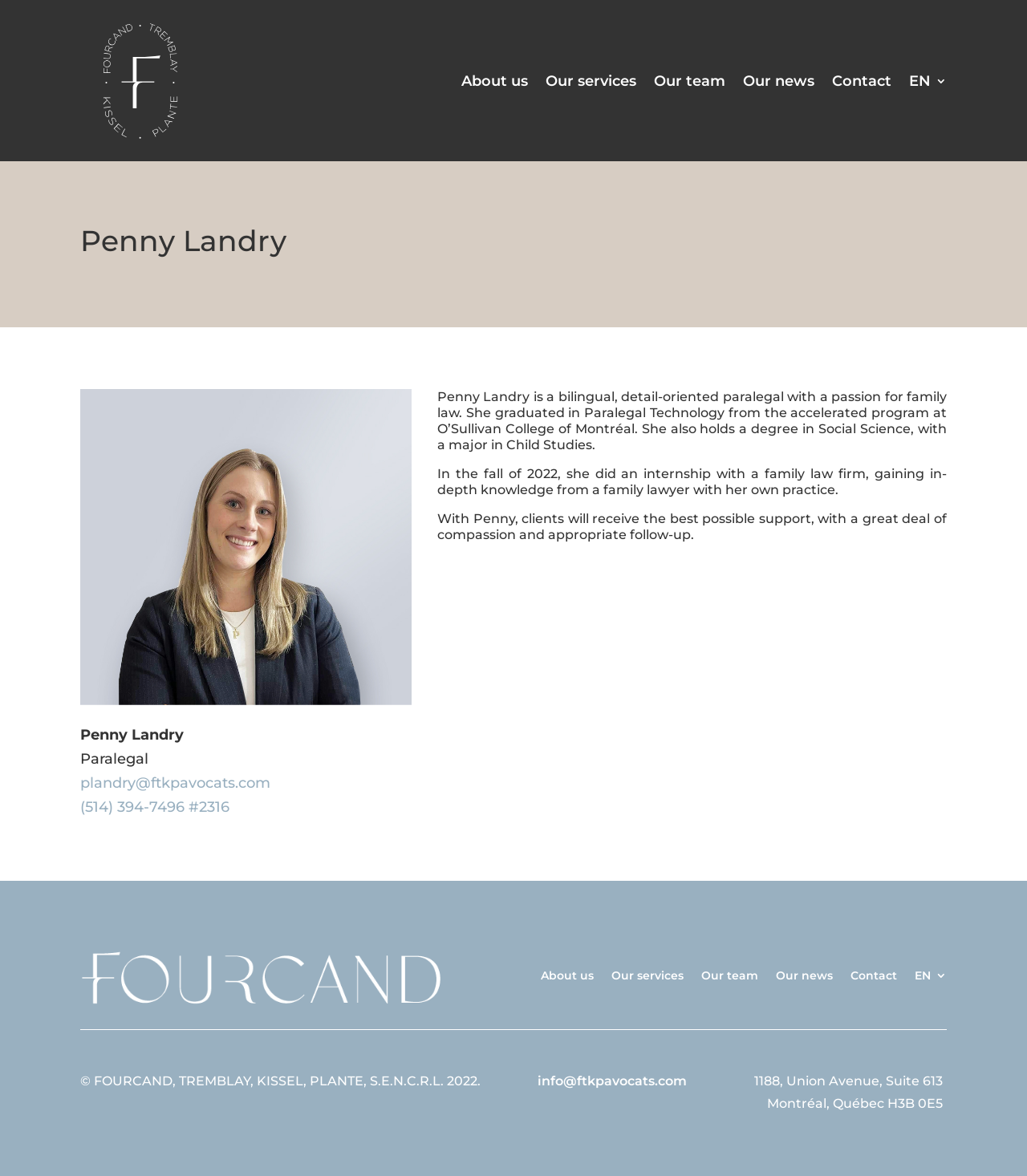Locate the bounding box coordinates of the element that needs to be clicked to carry out the instruction: "Contact Penny Landry via email". The coordinates should be given as four float numbers ranging from 0 to 1, i.e., [left, top, right, bottom].

[0.078, 0.658, 0.263, 0.673]